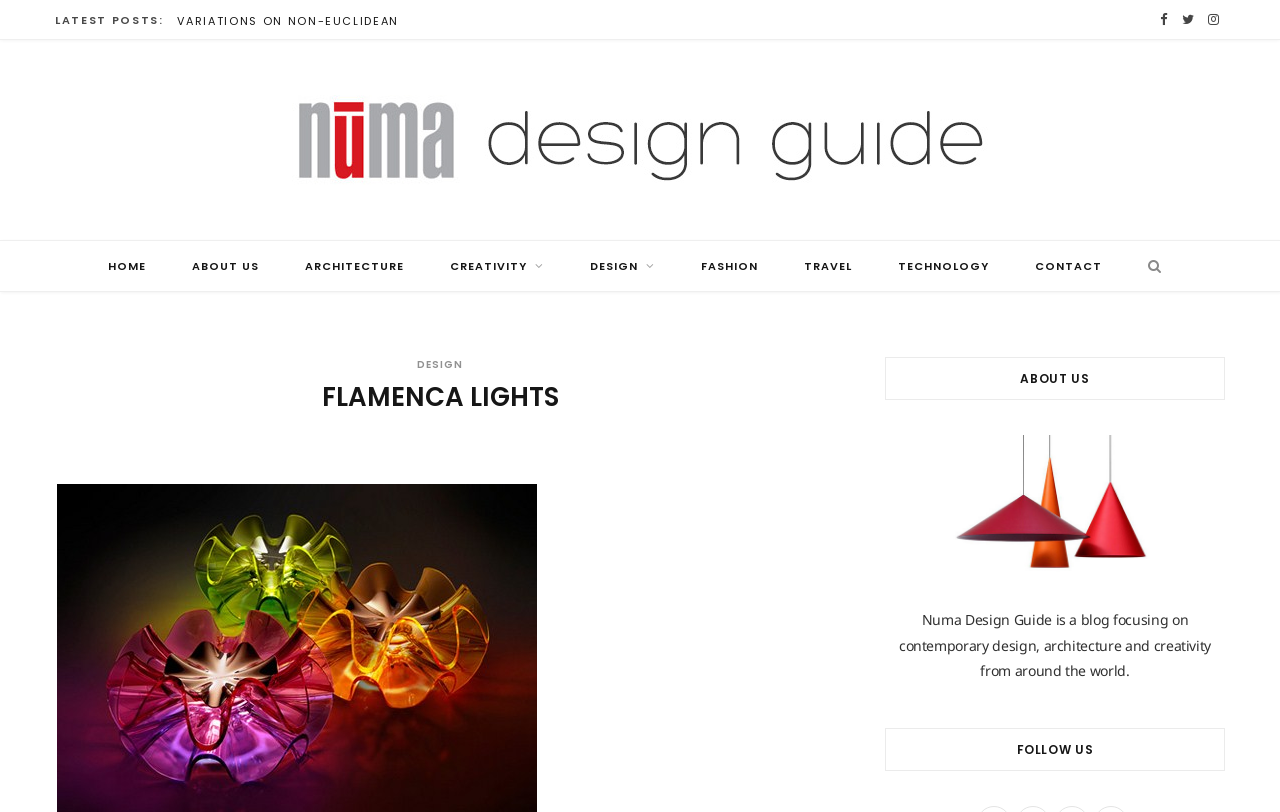How can users follow the blog?
Use the image to answer the question with a single word or phrase.

Follow us on Facebook, Twitter, Instagram